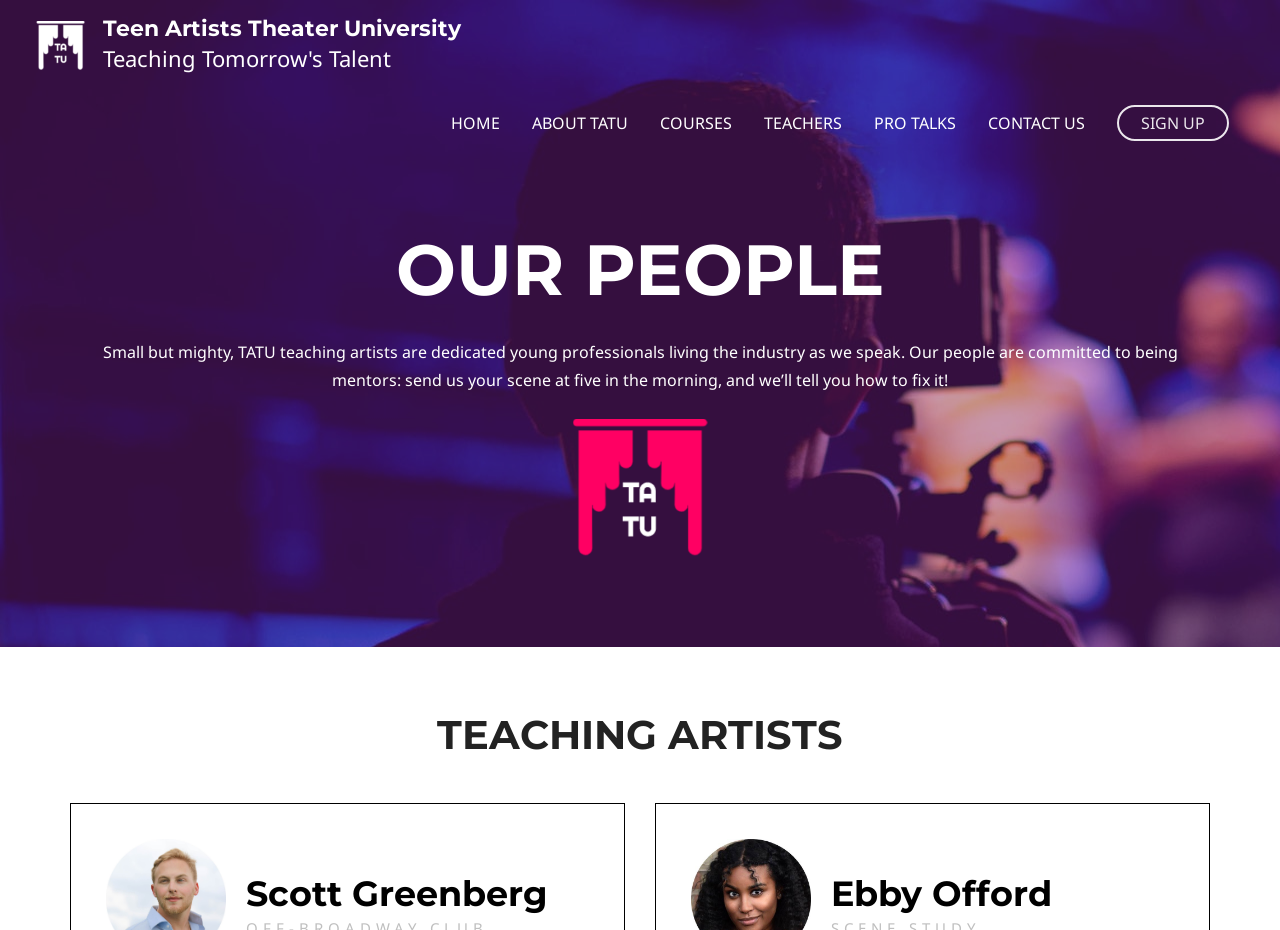What is the name of the first link in the navigation?
Based on the visual information, provide a detailed and comprehensive answer.

The navigation links are listed horizontally, and the first link is labeled 'HOME'.